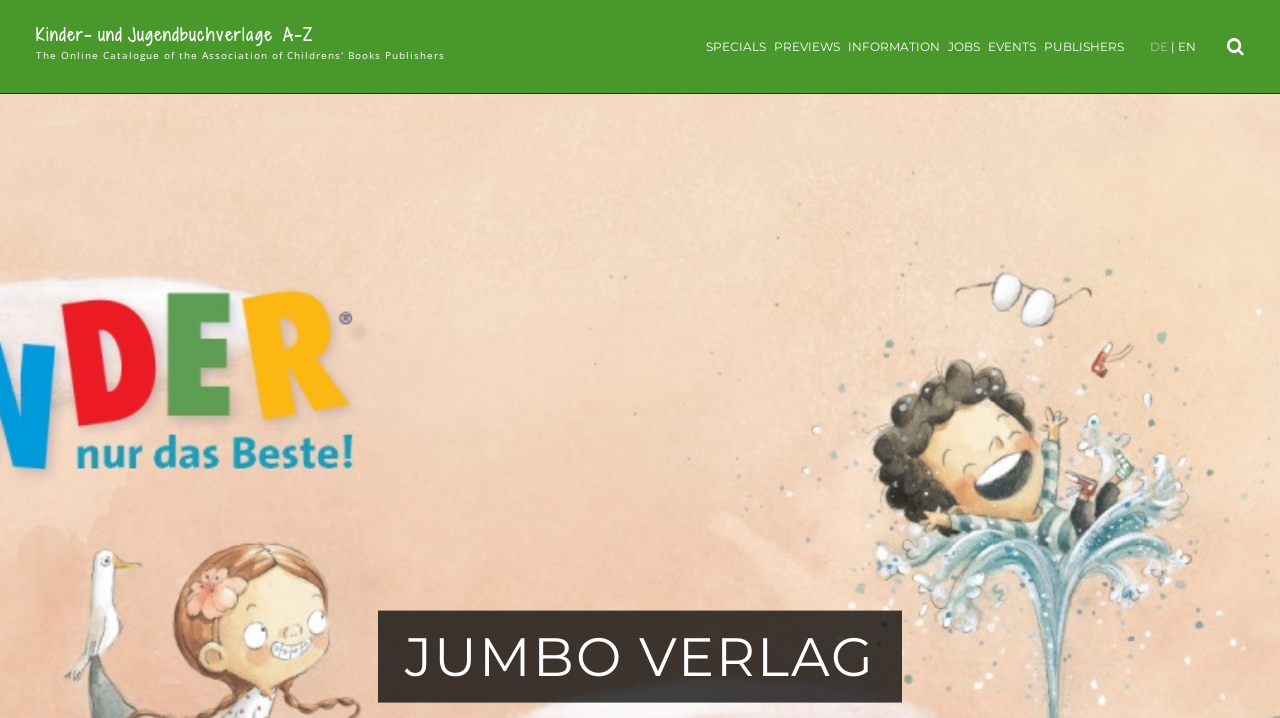Determine the bounding box for the UI element as described: "Jobs". The coordinates should be represented as four float numbers between 0 and 1, formatted as [left, top, right, bottom].

[0.741, 0.052, 0.766, 0.079]